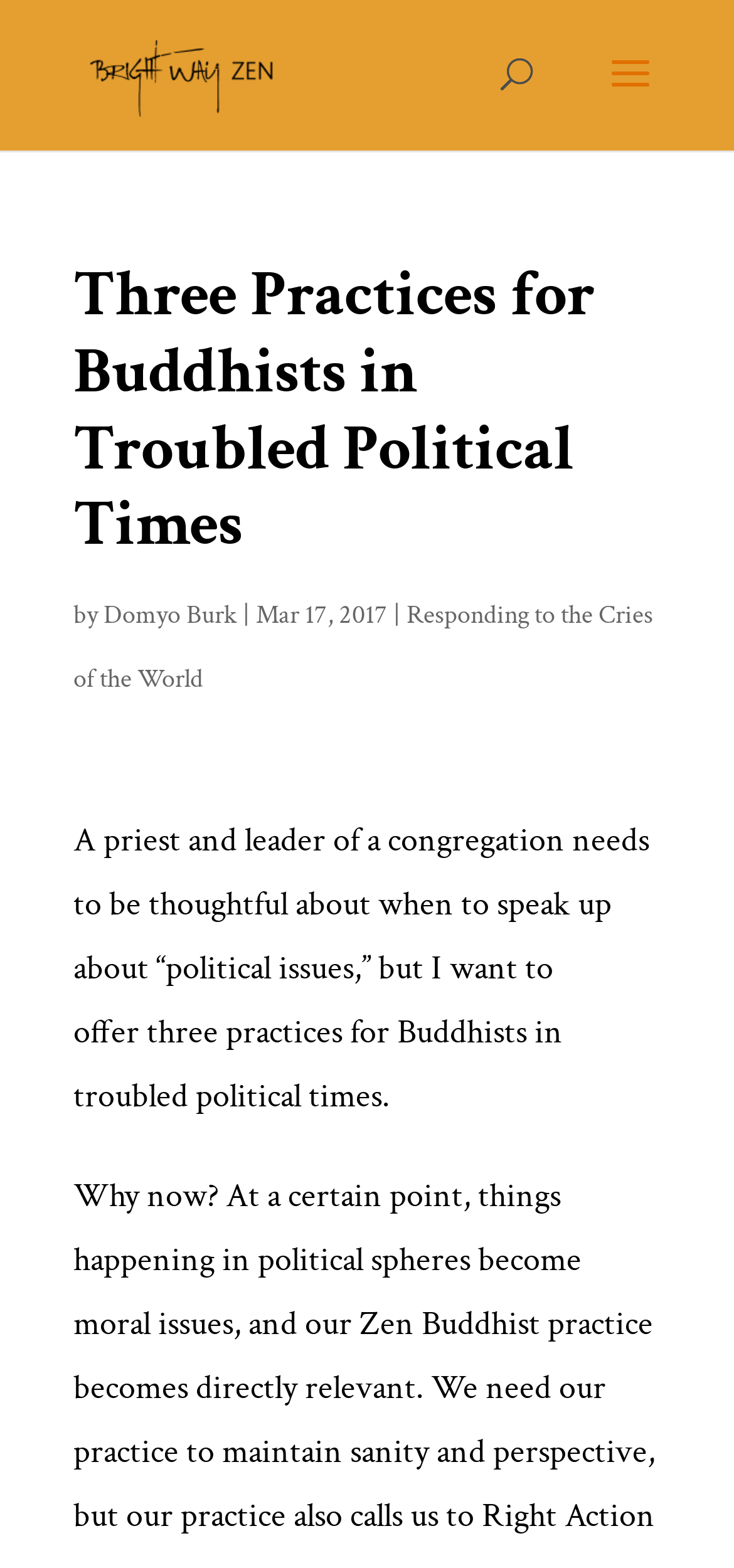Answer the question below in one word or phrase:
When was the article published?

Mar 17, 2017